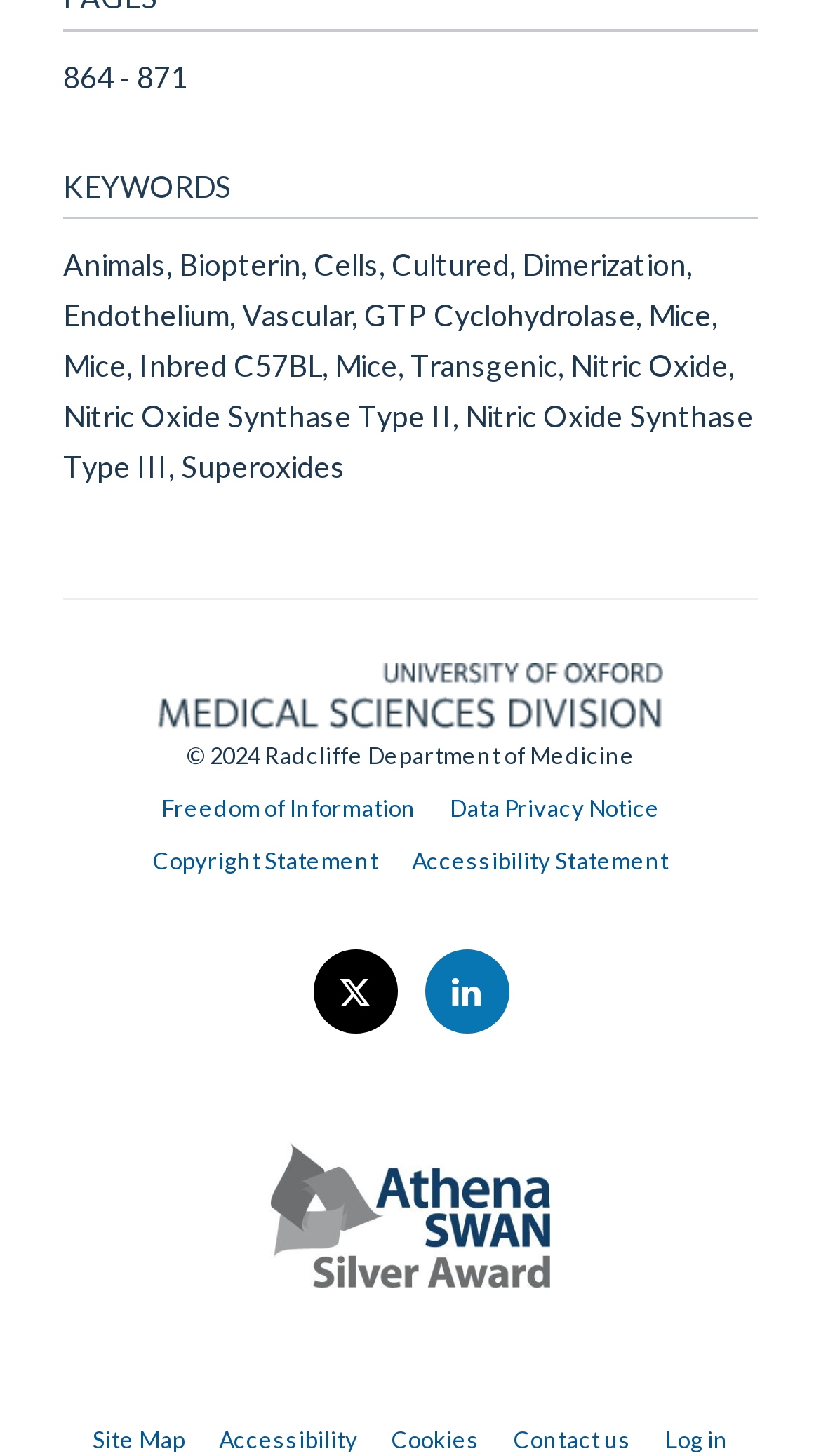Find the bounding box coordinates of the element to click in order to complete this instruction: "Log in". The bounding box coordinates must be four float numbers between 0 and 1, denoted as [left, top, right, bottom].

[0.81, 0.979, 0.887, 0.998]